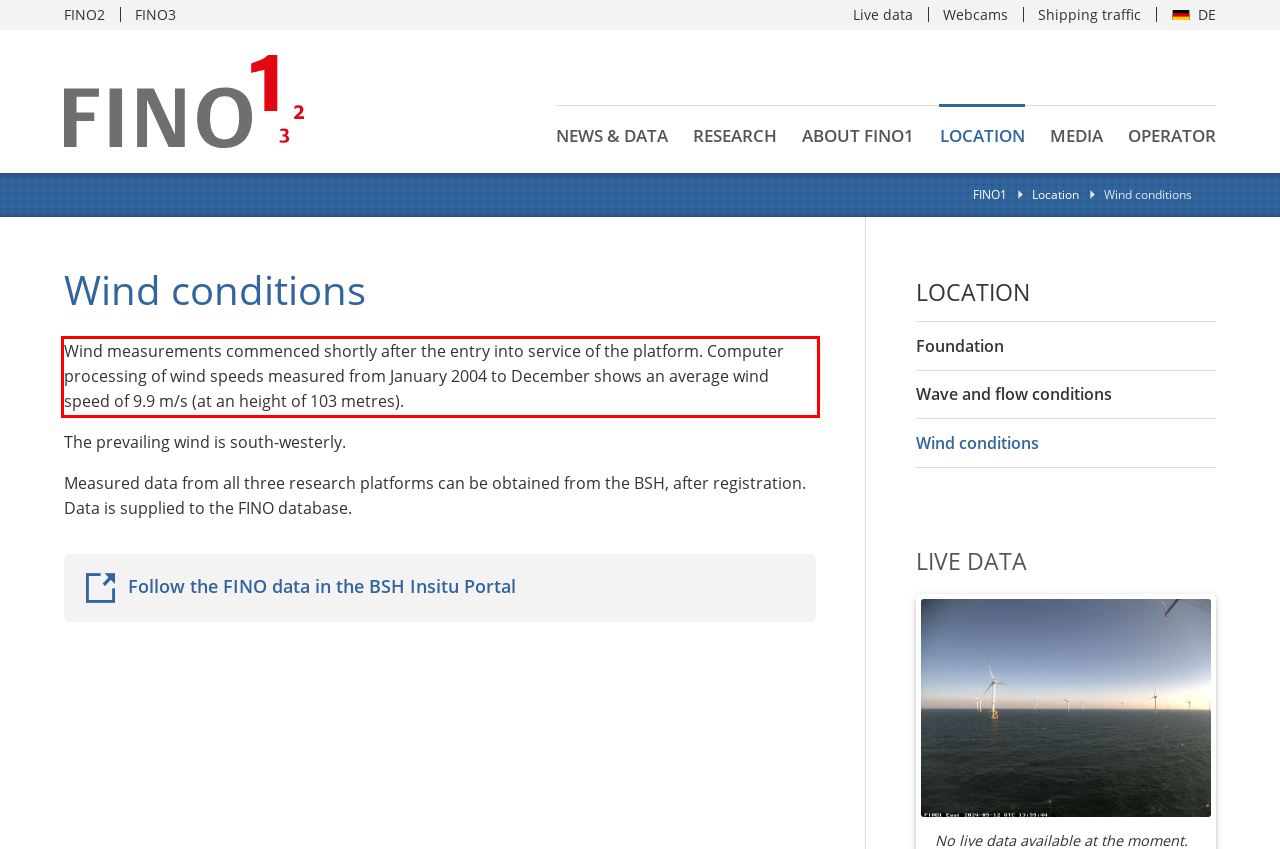Inspect the webpage screenshot that has a red bounding box and use OCR technology to read and display the text inside the red bounding box.

Wind measurements commenced shortly after the entry into service of the platform. Computer processing of wind speeds measured from January 2004 to December shows an average wind speed of 9.9 m/s (at an height of 103 metres).